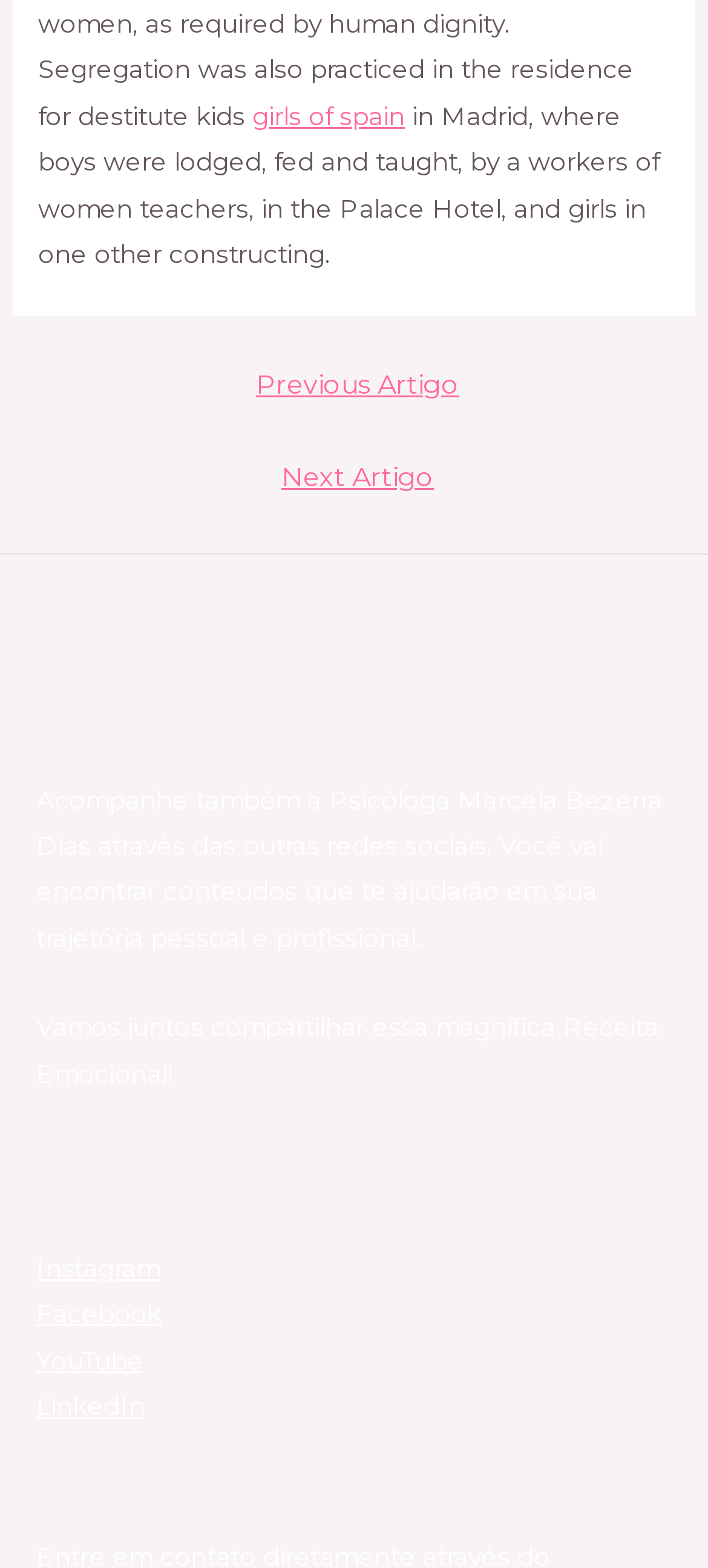Can you show the bounding box coordinates of the region to click on to complete the task described in the instruction: "Contact us"?

[0.051, 0.924, 0.949, 0.957]